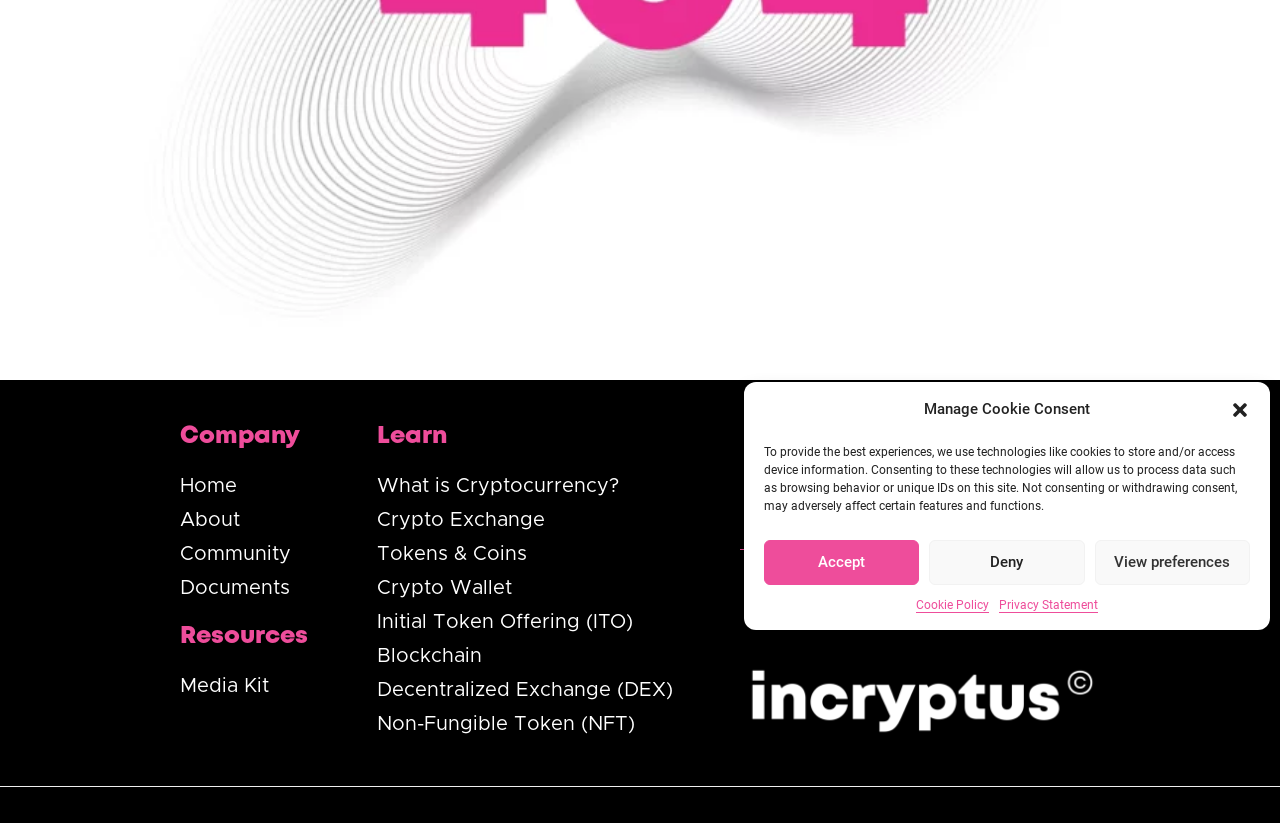Find the bounding box coordinates for the UI element whose description is: "Linkedin-in". The coordinates should be four float numbers between 0 and 1, in the format [left, top, right, bottom].

[0.761, 0.502, 0.809, 0.577]